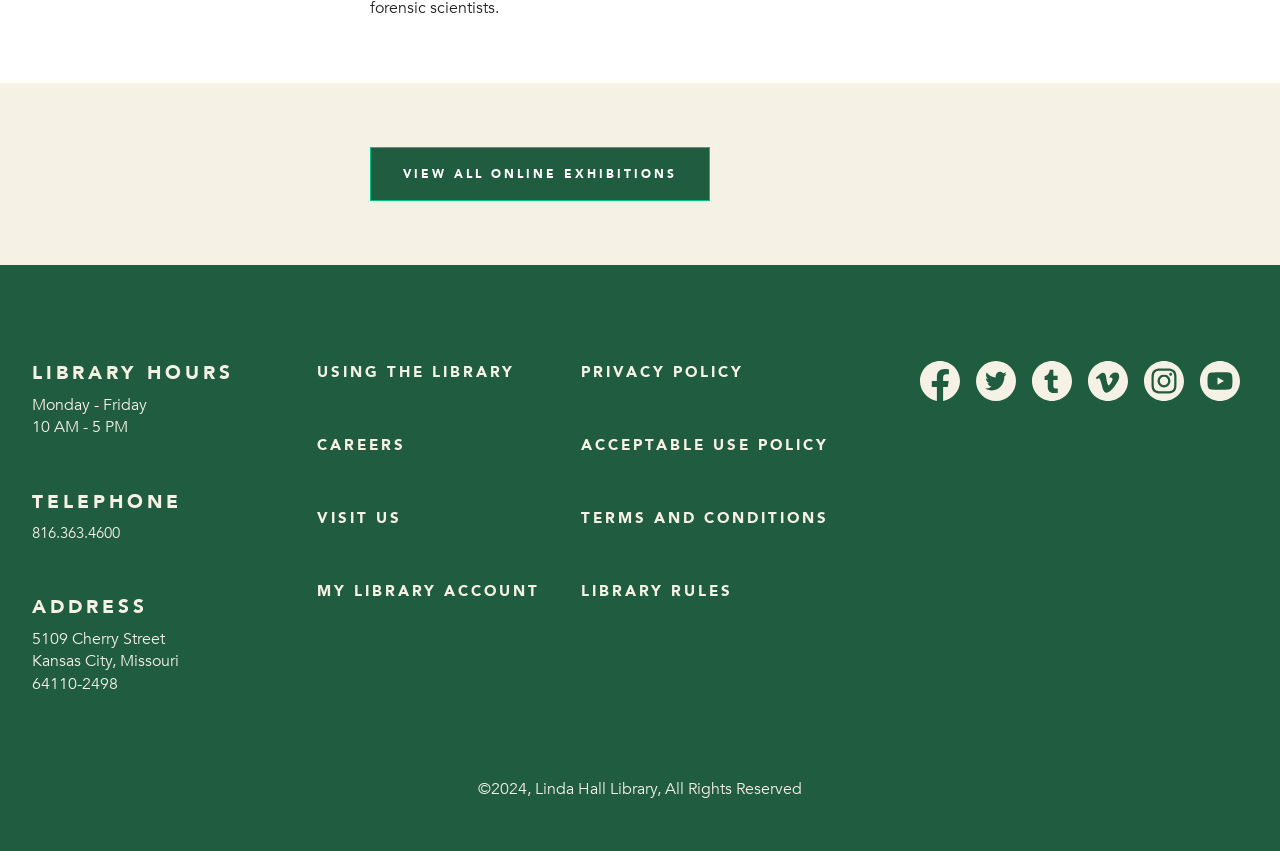Specify the bounding box coordinates of the area that needs to be clicked to achieve the following instruction: "Follow the library on Facebook".

[0.716, 0.444, 0.753, 0.468]